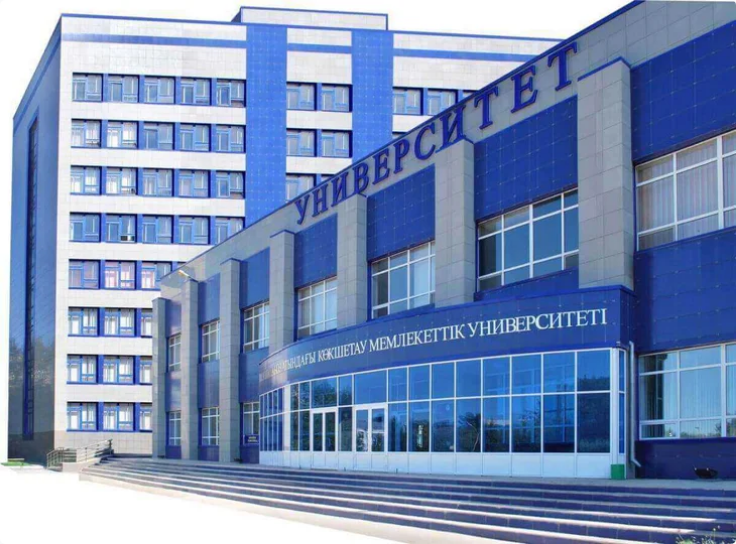Analyze the image and give a detailed response to the question:
What feature of the building allows for natural light?

The caption describes the building's modern architectural design, which includes large glass windows that invite natural light, suggesting that these windows are the feature that allows for natural light to enter the building.